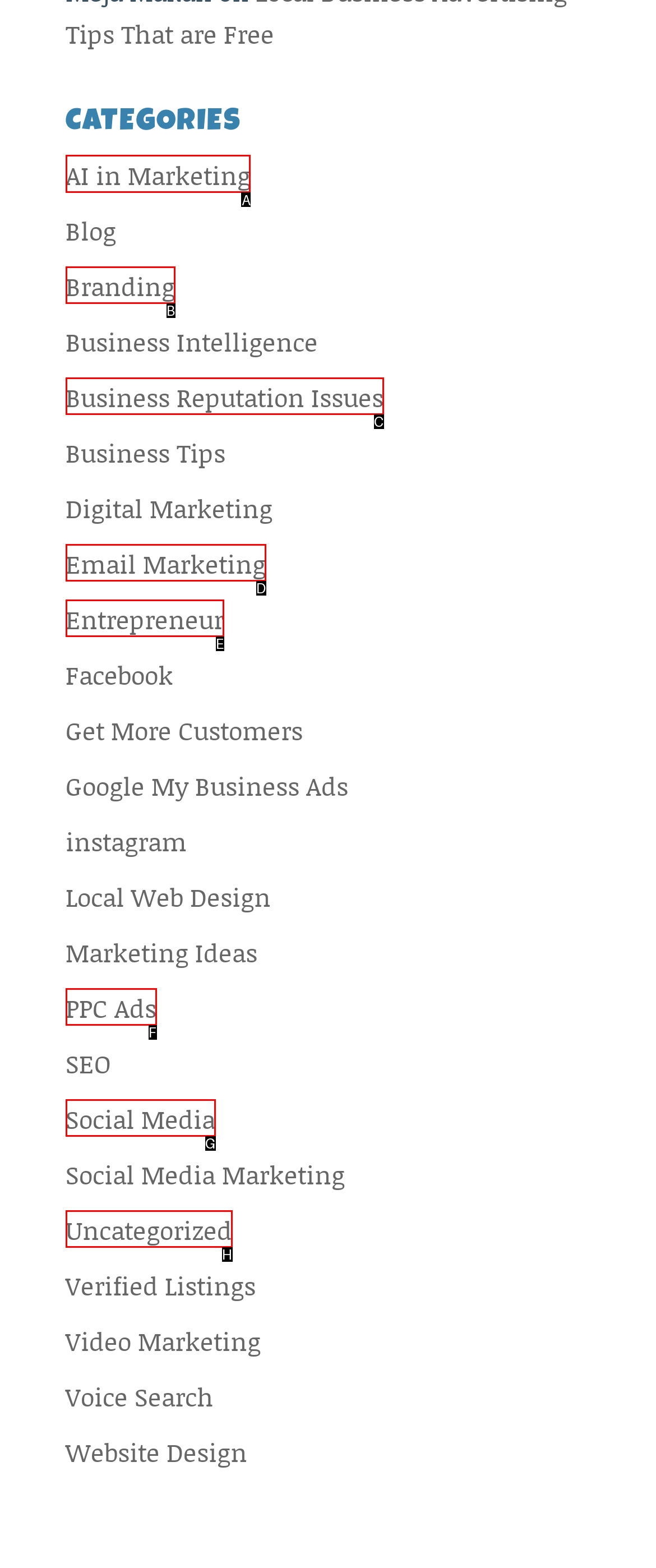Which UI element's letter should be clicked to achieve the task: Click on AI in Marketing
Provide the letter of the correct choice directly.

A